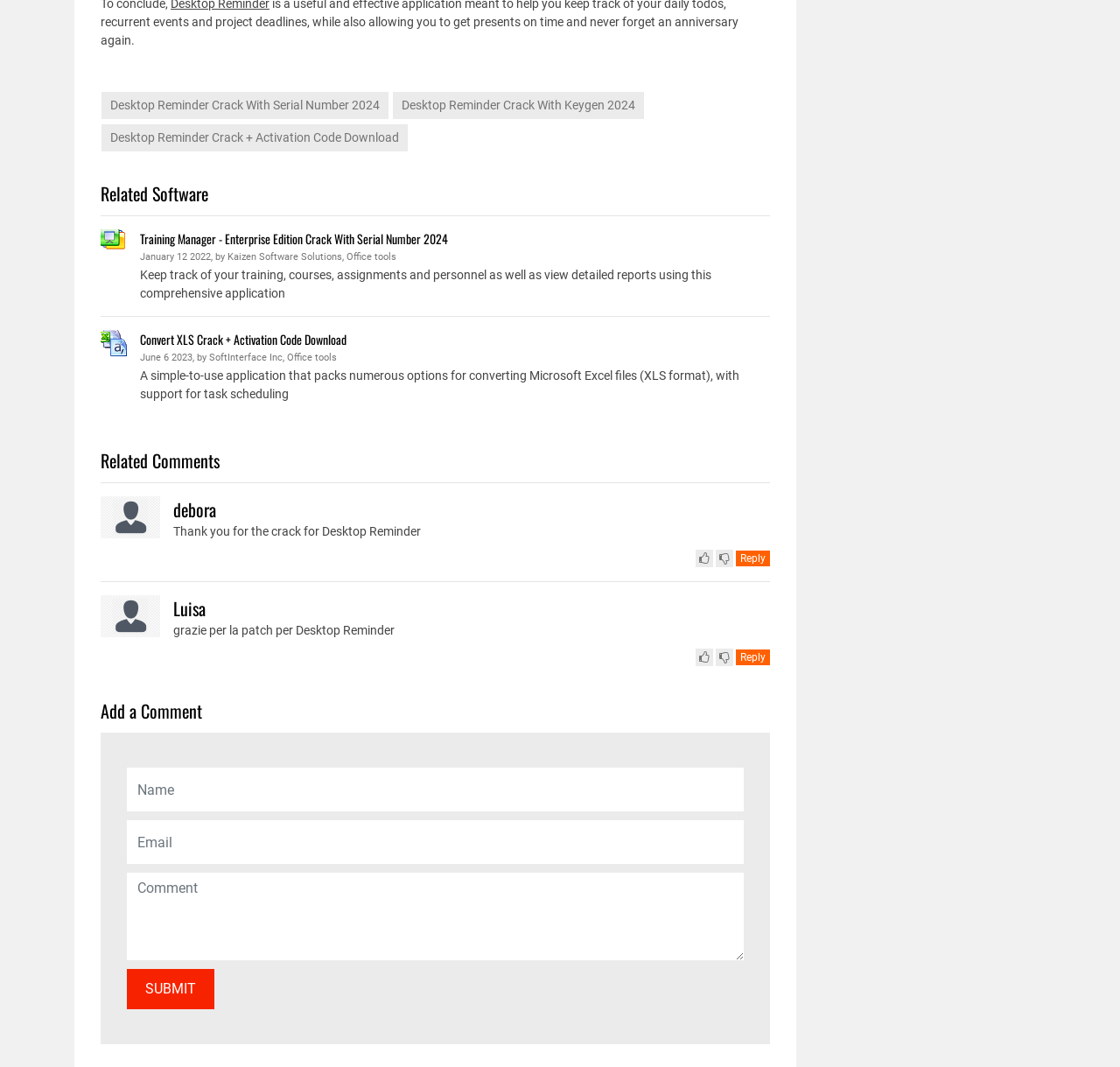Based on the image, please respond to the question with as much detail as possible:
Who is the author of the first comment?

The first comment is attributed to 'debora', who says 'Thank you for the crack for Desktop Reminder'.